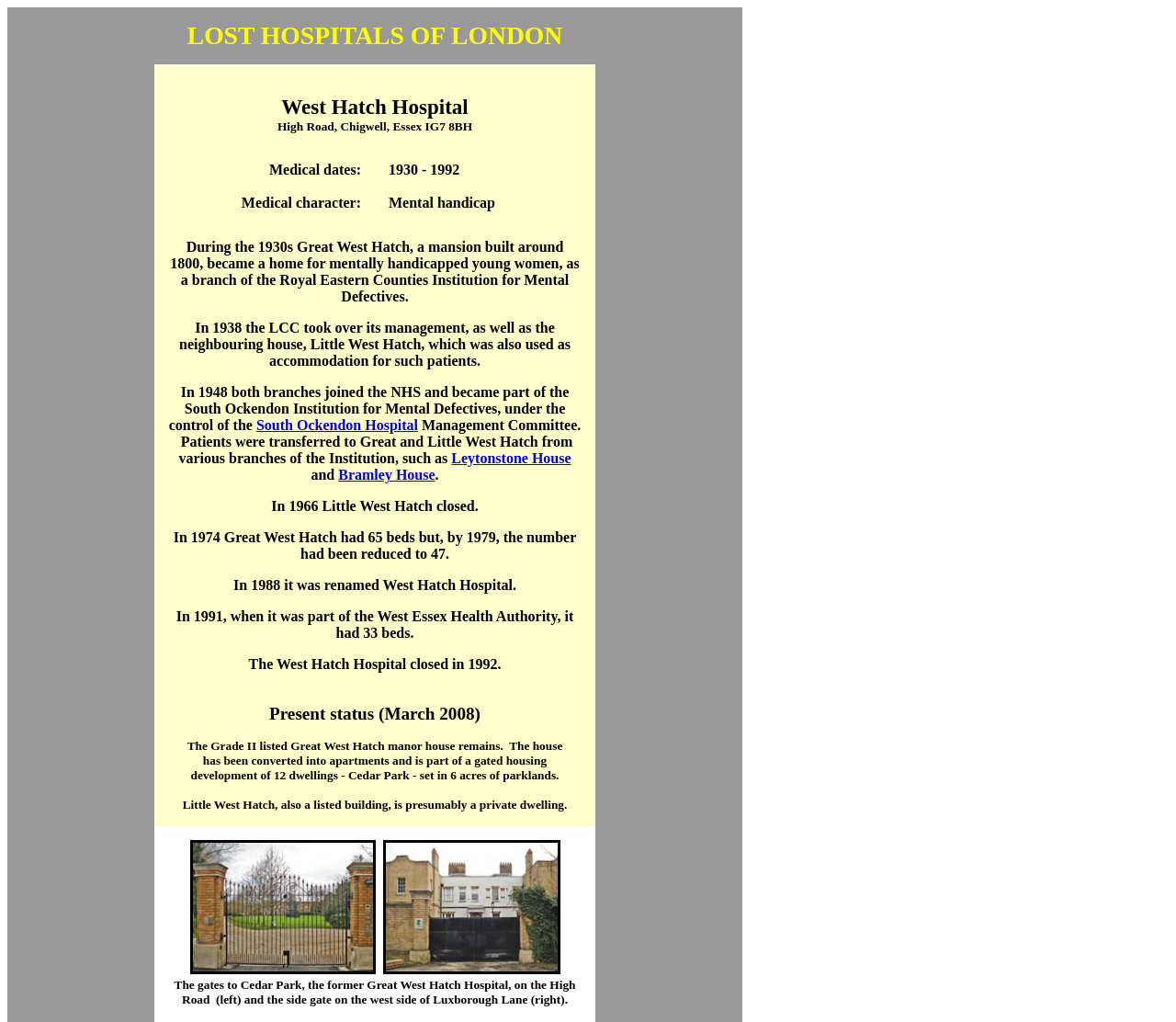Illustrate the webpage's structure and main components comprehensively.

The webpage is about Lost Hospitals of London, specifically focusing on West Hatch Hospital in Chigwell, Essex. At the top, there is a title "LOST HOSPITALS OF LONDON" followed by a table with three rows. The first row has a cell with the hospital's address, "West Hatch Hospital High Road, Chigwell, Essex IG7 8BH". The second row has two empty cells, and the third row has a cell with the medical dates and character of the hospital, "1930 - 1992 Mental handicap".

Below the table, there is a long paragraph of text describing the history of West Hatch Hospital, including its establishment, management changes, patient transfers, and eventual closure in 1992. The text also mentions the current status of the hospital's buildings, which have been converted into apartments and are part of a gated housing development called Cedar Park.

Within the paragraph, there are three links to other related hospitals: South Ockendon Hospital, Leytonstone House, and Bramley House. There are also several static text elements breaking up the paragraph, including dates and events in the hospital's history.

At the bottom of the page, there are two images: one of the gates of Great West Hatch and another of the hospital building itself. A caption below the images describes them as the gates to Cedar Park, the former Great West Hatch Hospital, and the side gate on the west side of Luxborough Lane.